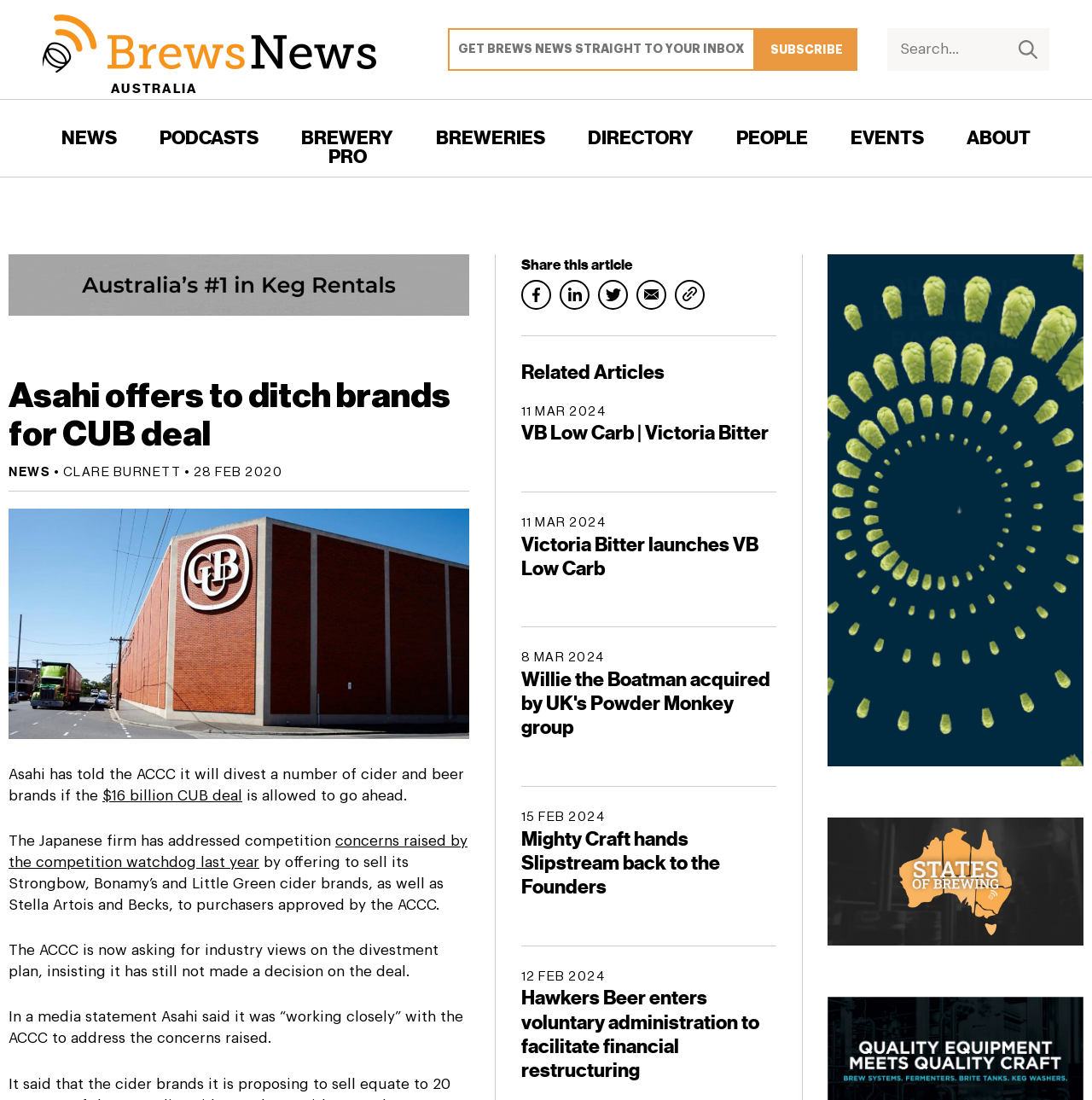Determine the bounding box coordinates of the area to click in order to meet this instruction: "Read the article about Asahi ditching brands for CUB deal".

[0.008, 0.301, 0.43, 0.42]